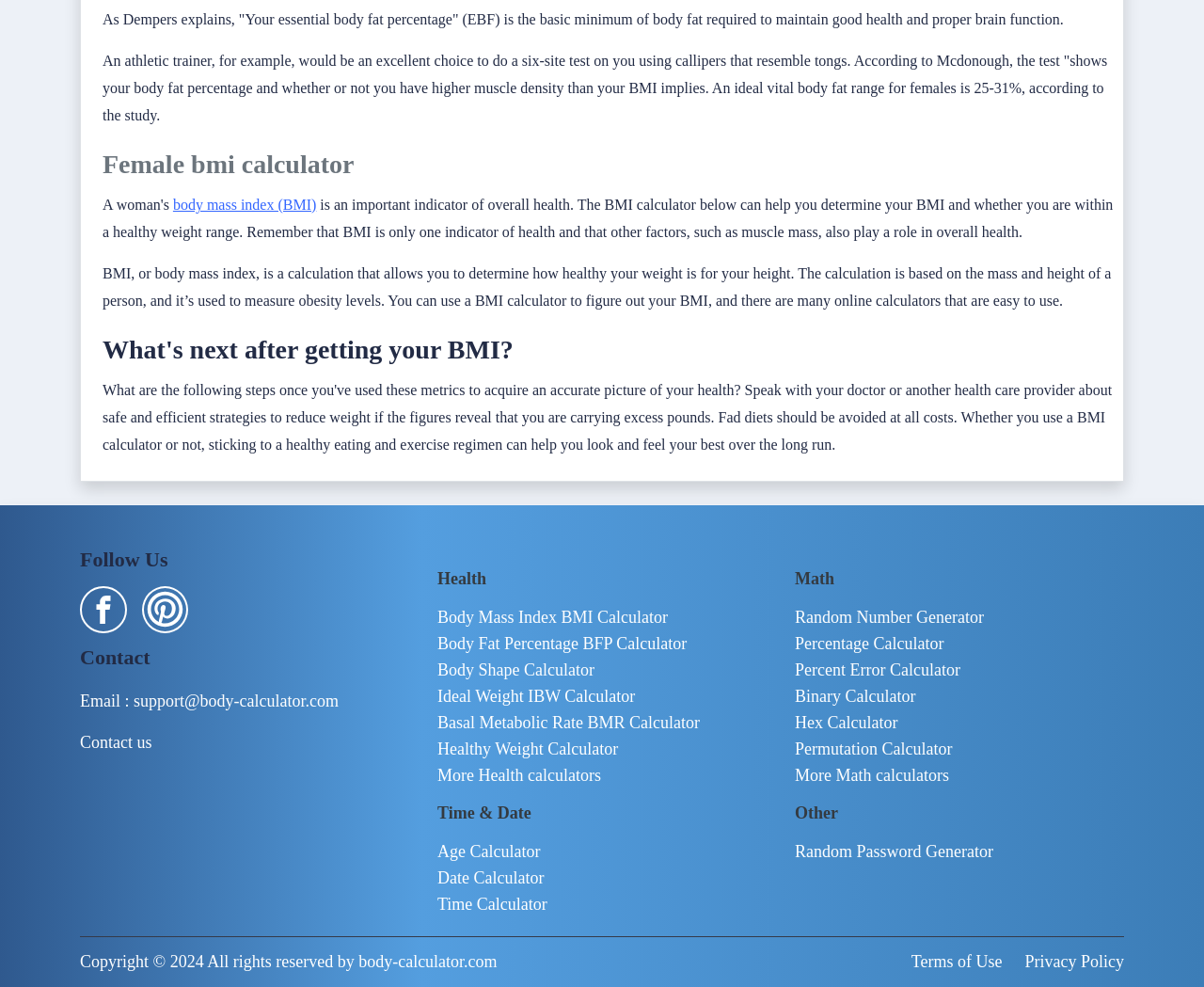Specify the bounding box coordinates of the element's area that should be clicked to execute the given instruction: "View the 'Terms of Use' page". The coordinates should be four float numbers between 0 and 1, i.e., [left, top, right, bottom].

[0.757, 0.965, 0.832, 0.984]